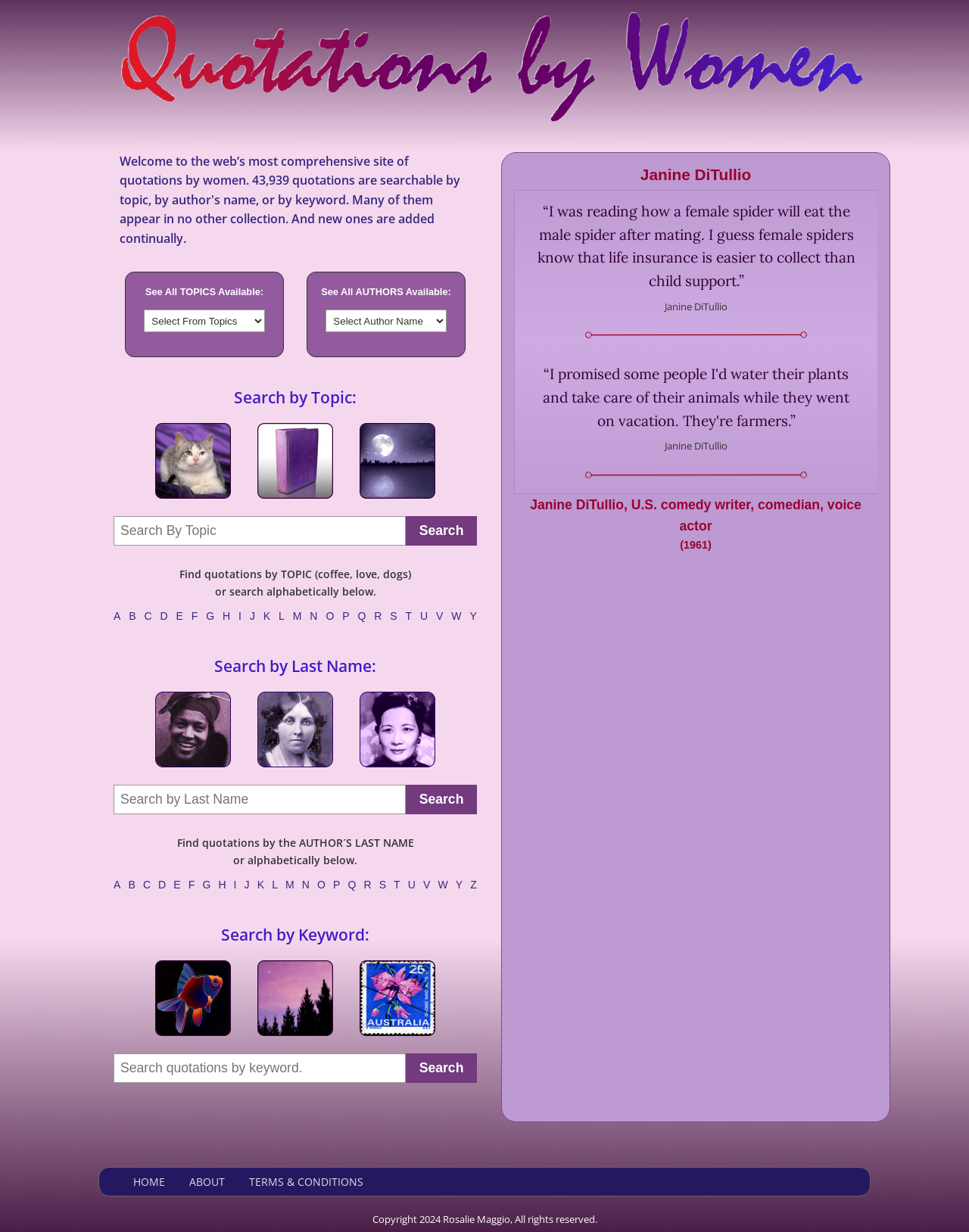Find and provide the bounding box coordinates for the UI element described here: "alt="Quotes by Chingling Soong"". The coordinates should be given as four float numbers between 0 and 1: [left, top, right, bottom].

[0.371, 0.561, 0.449, 0.627]